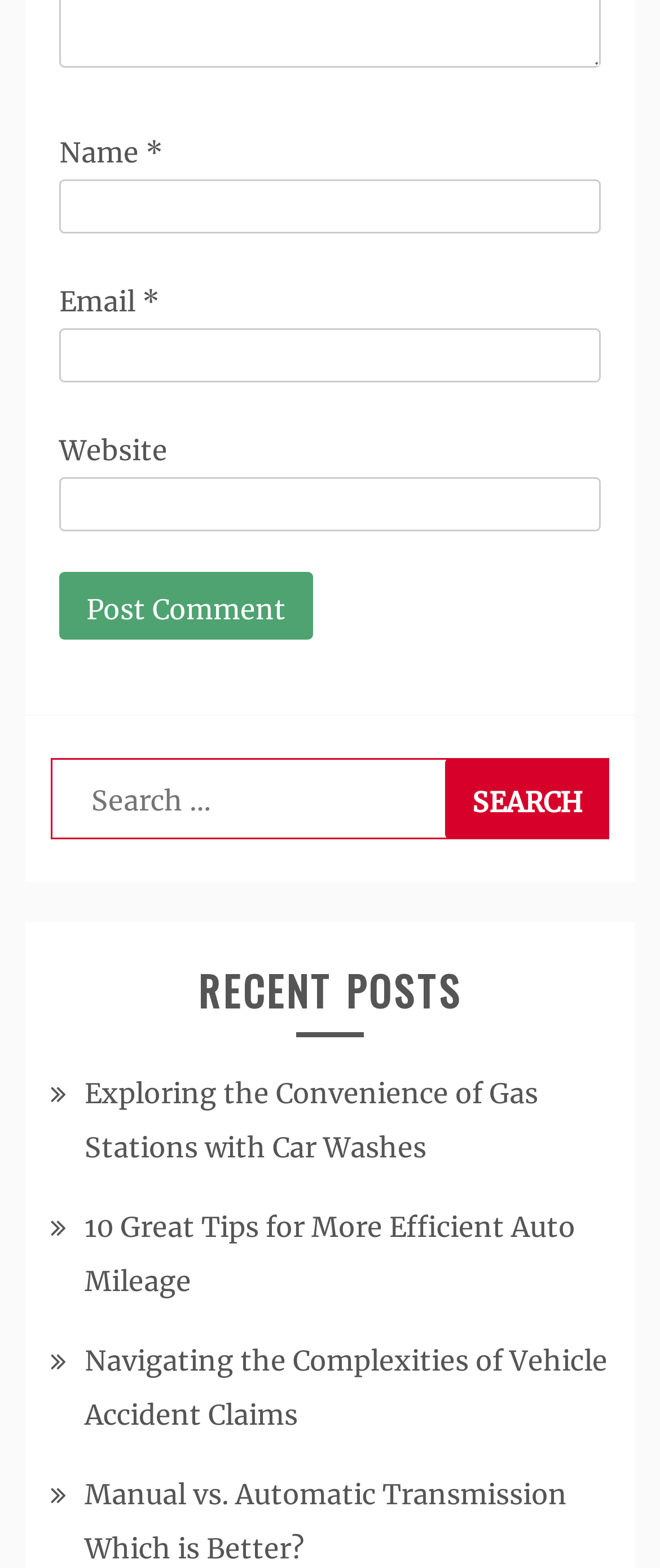What is the purpose of the button 'Post Comment'?
Kindly offer a comprehensive and detailed response to the question.

The button 'Post Comment' is located below the textboxes for 'Name', 'Email', and 'Website', which suggests that it is used to submit a comment after filling in the required information.